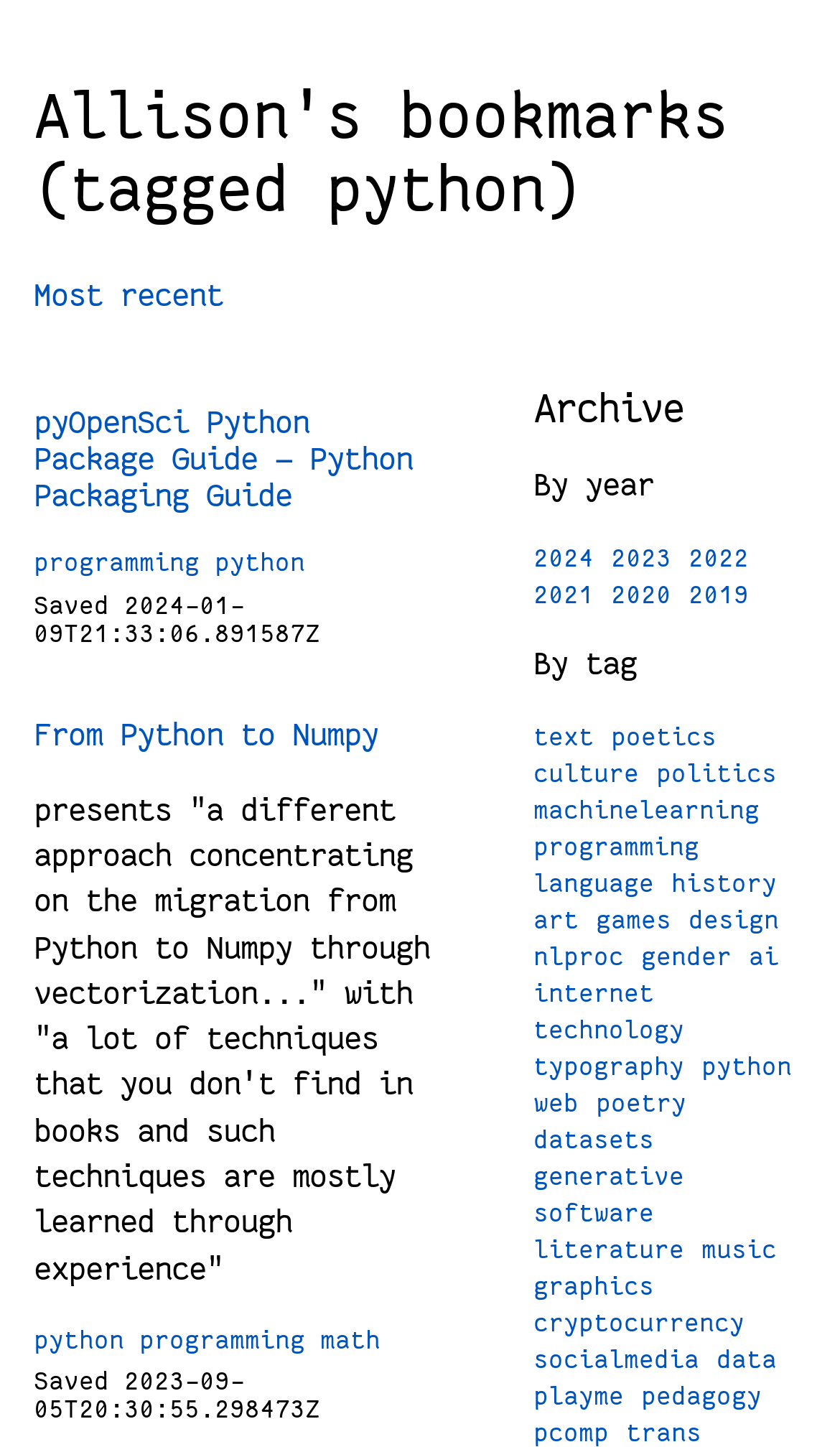Determine the bounding box coordinates of the clickable area required to perform the following instruction: "Open the article 'pyOpenSci Python Package Guide — Python Packaging Guide'". The coordinates should be represented as four float numbers between 0 and 1: [left, top, right, bottom].

[0.041, 0.28, 0.513, 0.356]